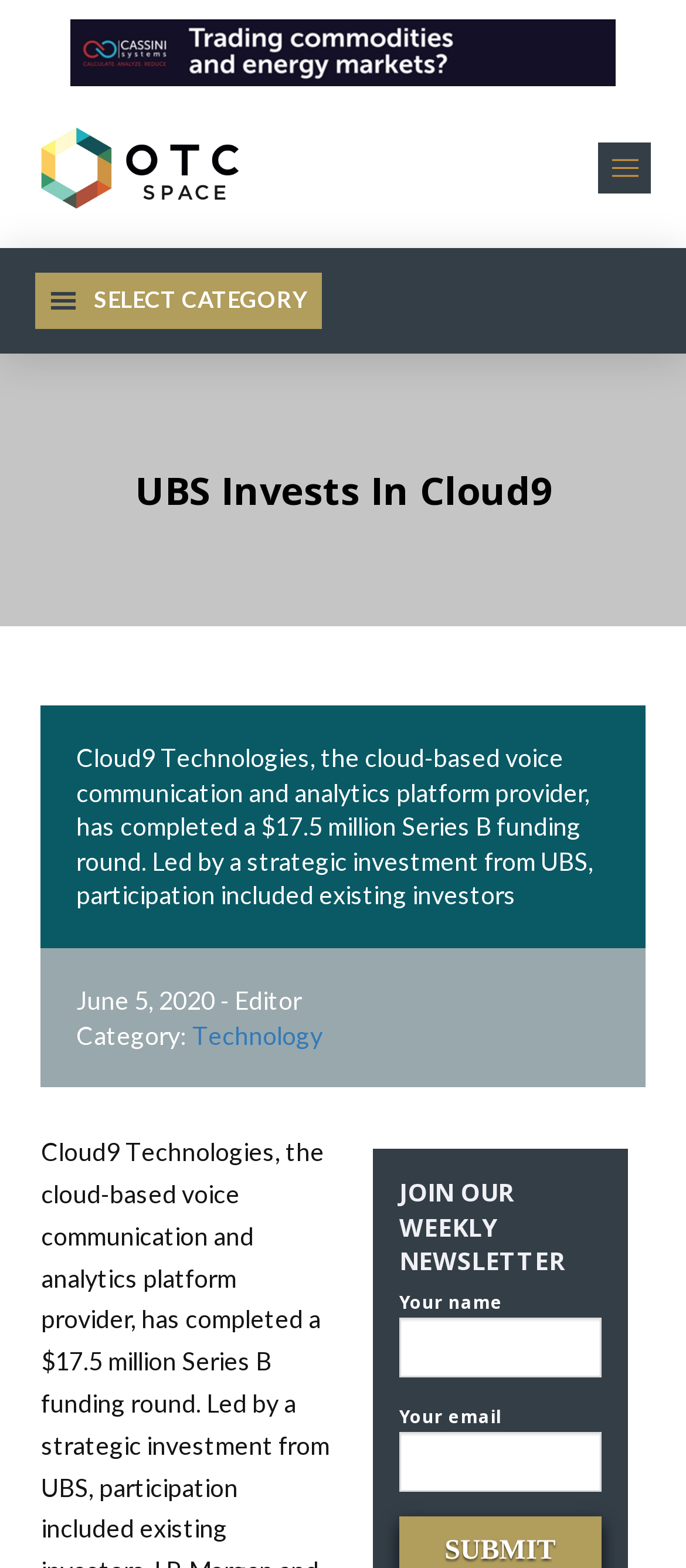Who led the Series B funding round?
Analyze the image and deliver a detailed answer to the question.

From the webpage content, specifically the StaticText element with the text 'Cloud9 Technologies, the cloud-based voice communication and analytics platform provider, has completed a $17.5 million Series B funding round. Led by a strategic investment from UBS...', we can determine that UBS led the Series B funding round.